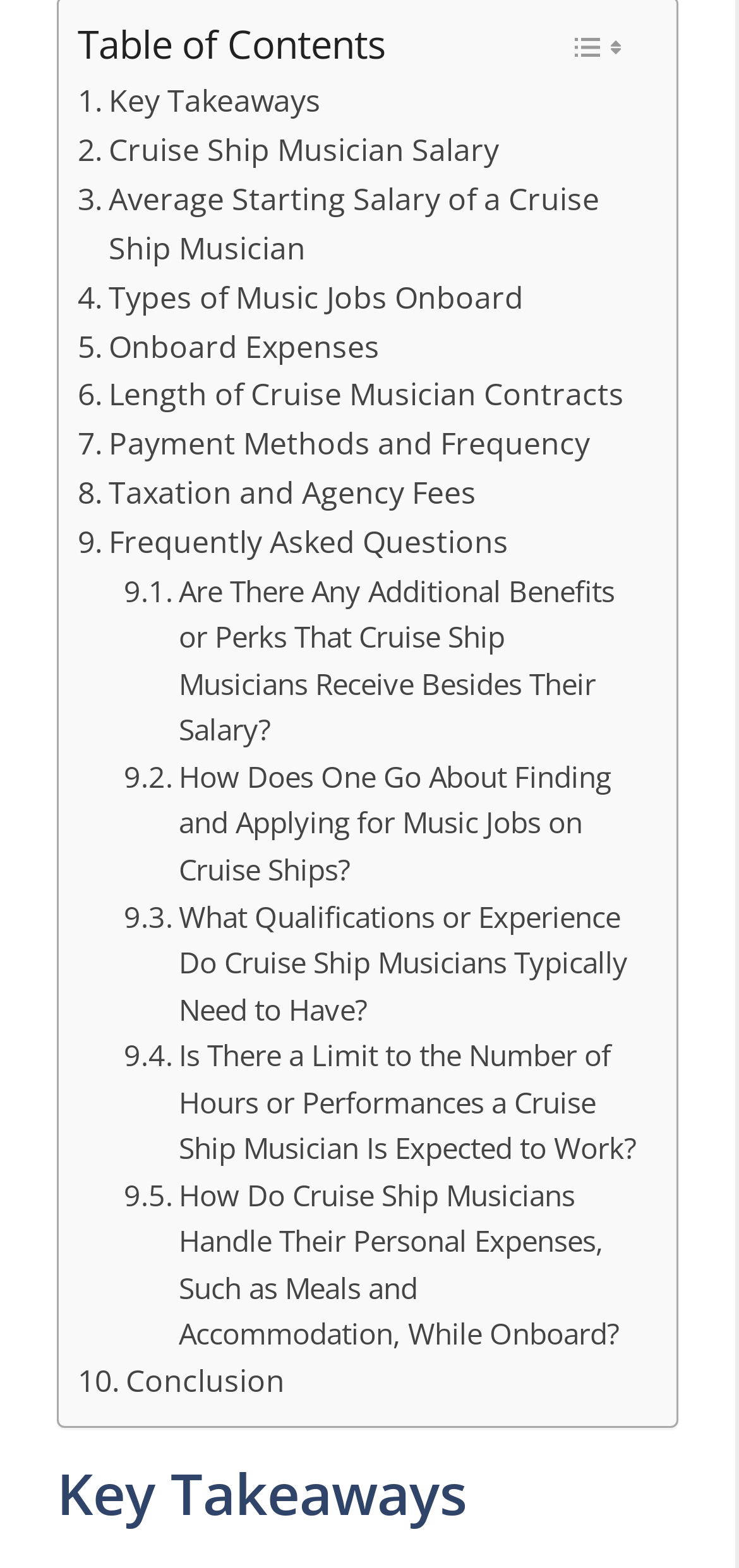Give a succinct answer to this question in a single word or phrase: 
What is the first link in the table of contents?

Key Takeaways